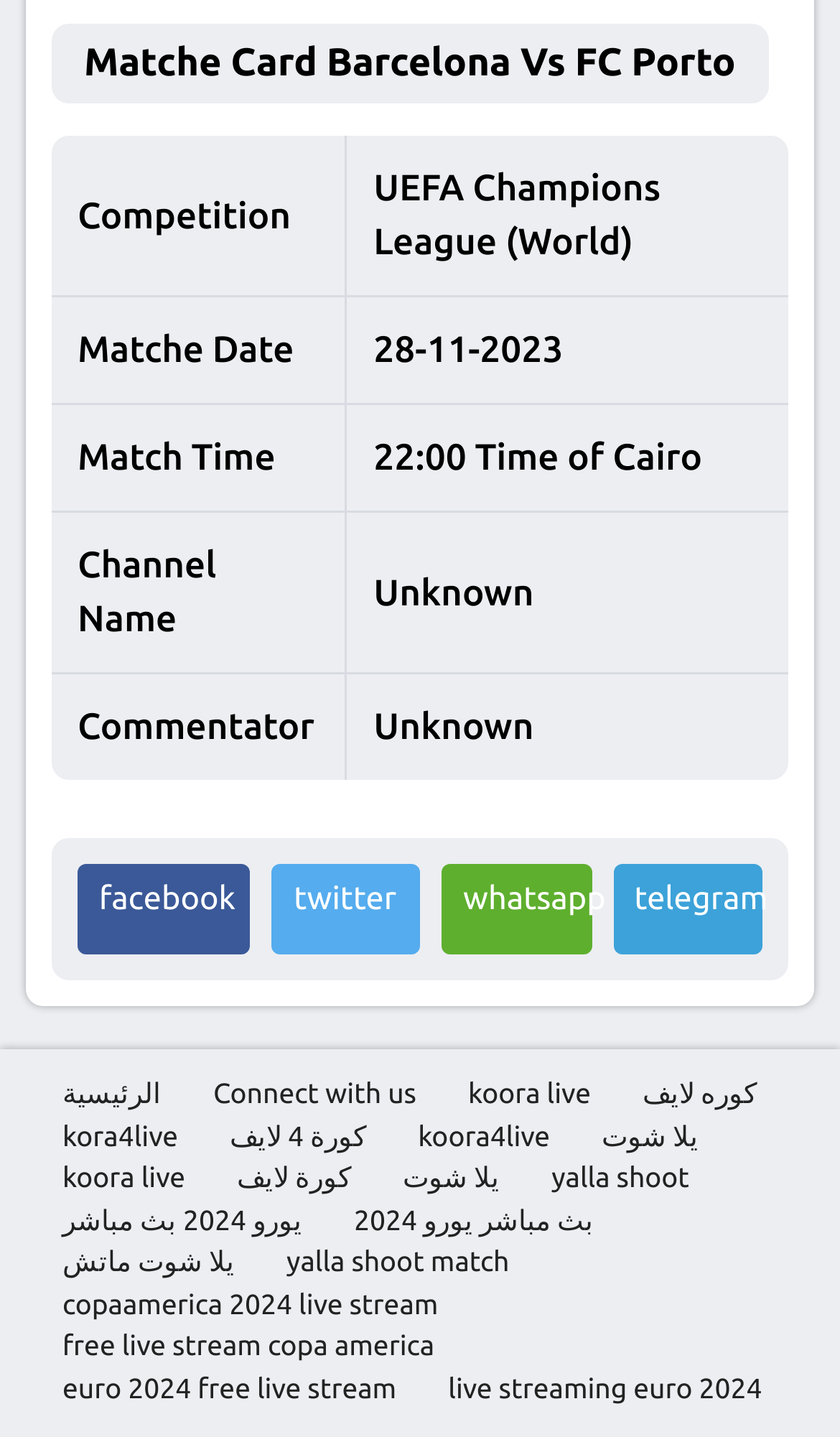Return the bounding box coordinates of the UI element that corresponds to this description: "Connect with us". The coordinates must be given as four float numbers in the range of 0 and 1, [left, top, right, bottom].

[0.236, 0.748, 0.514, 0.777]